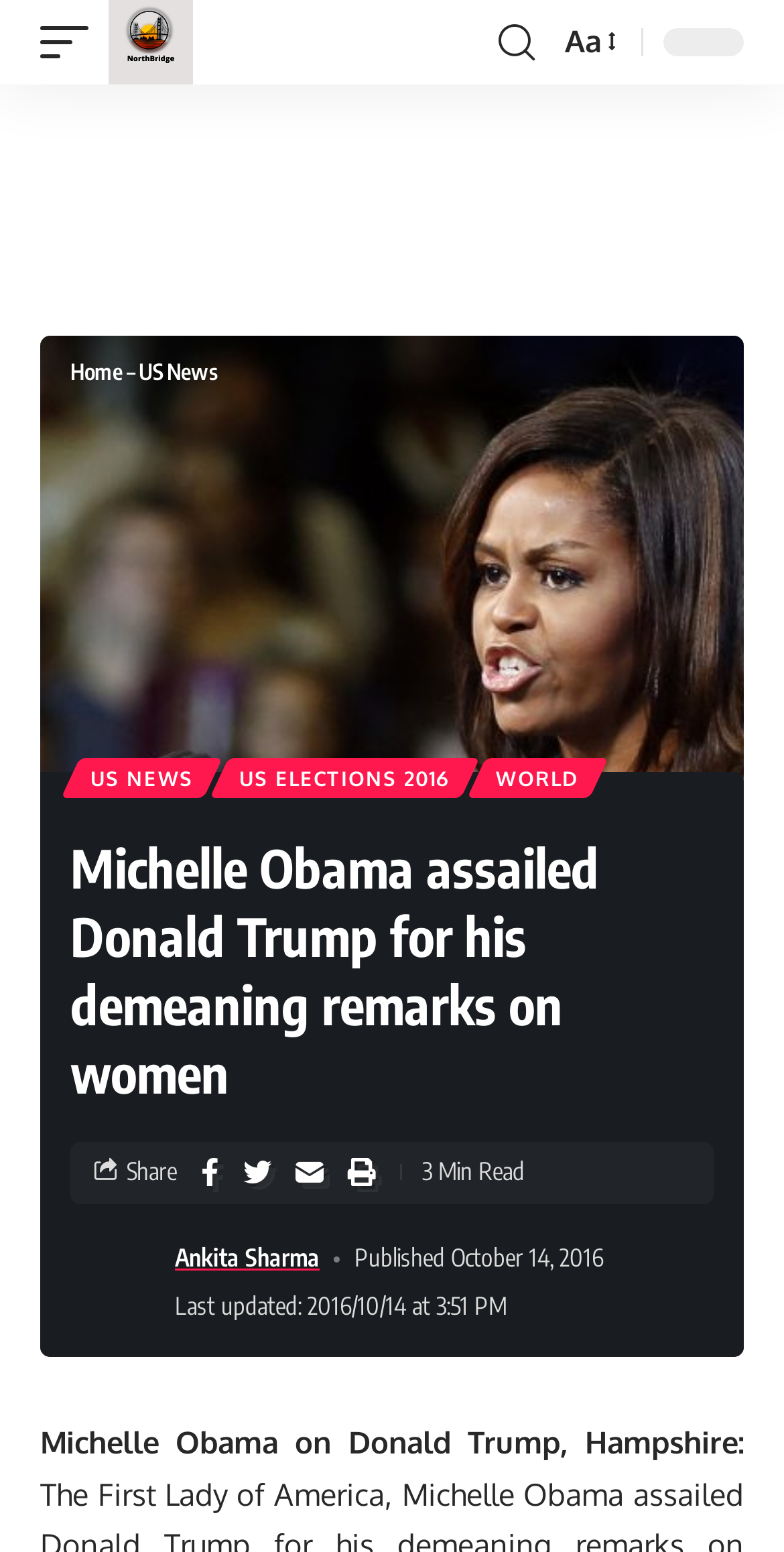From the webpage screenshot, identify the region described by Home. Provide the bounding box coordinates as (top-left x, top-left y, bottom-right x, bottom-right y), with each value being a floating point number between 0 and 1.

[0.09, 0.231, 0.156, 0.248]